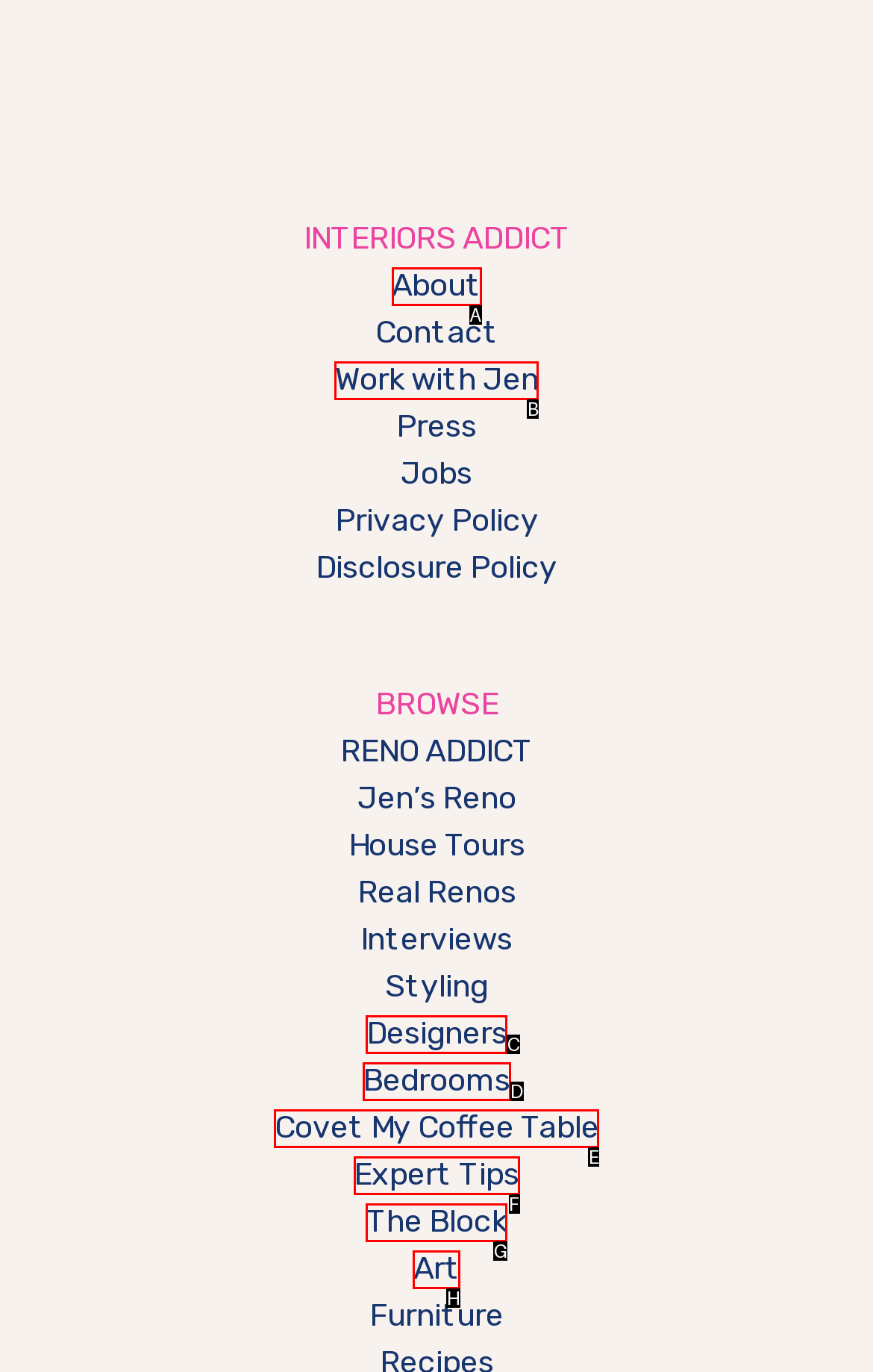Select the letter that corresponds to the description: Work with Jen. Provide your answer using the option's letter.

B